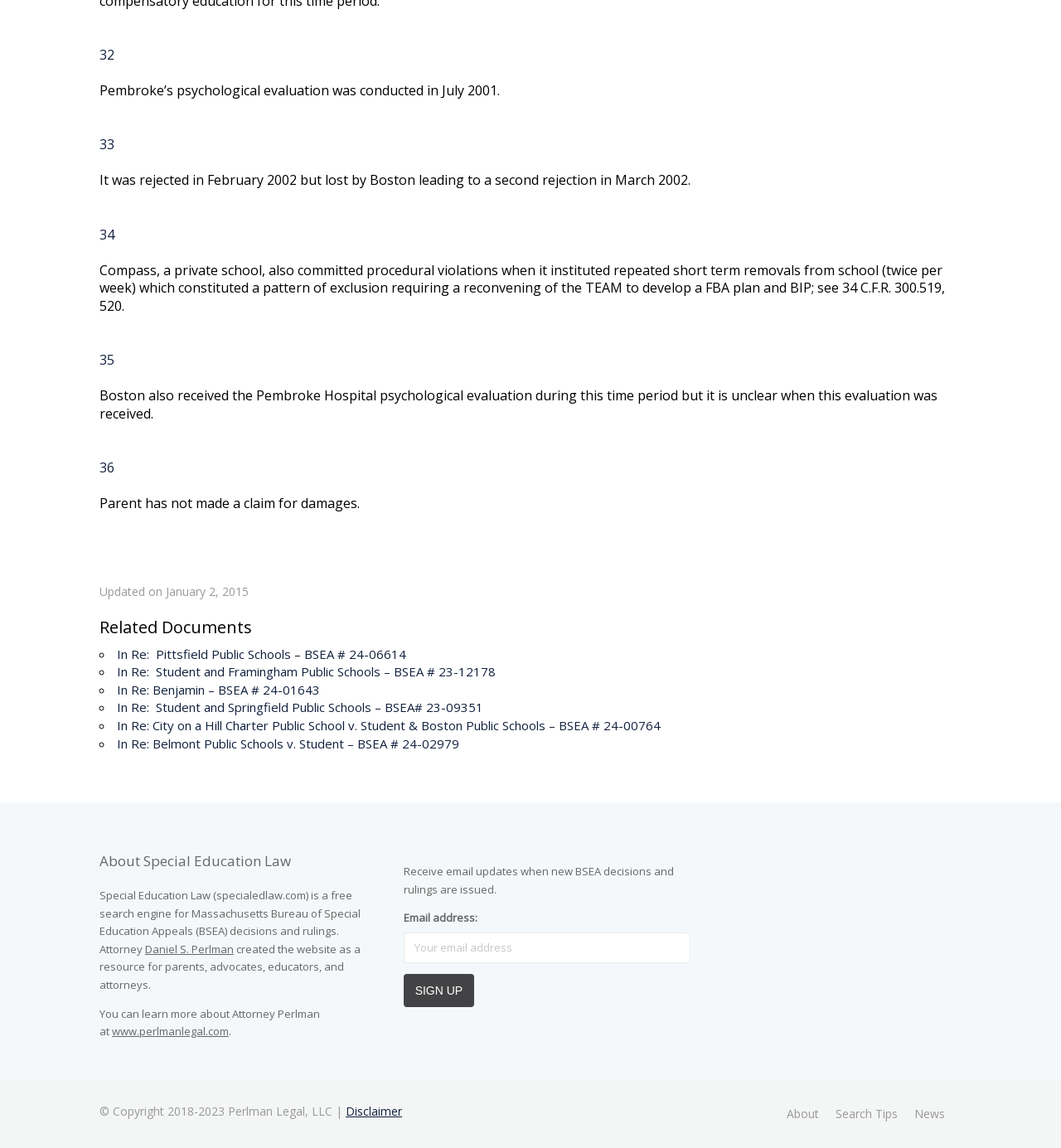Pinpoint the bounding box coordinates of the clickable area needed to execute the instruction: "Click the link to Disclaimer". The coordinates should be specified as four float numbers between 0 and 1, i.e., [left, top, right, bottom].

[0.326, 0.961, 0.379, 0.975]